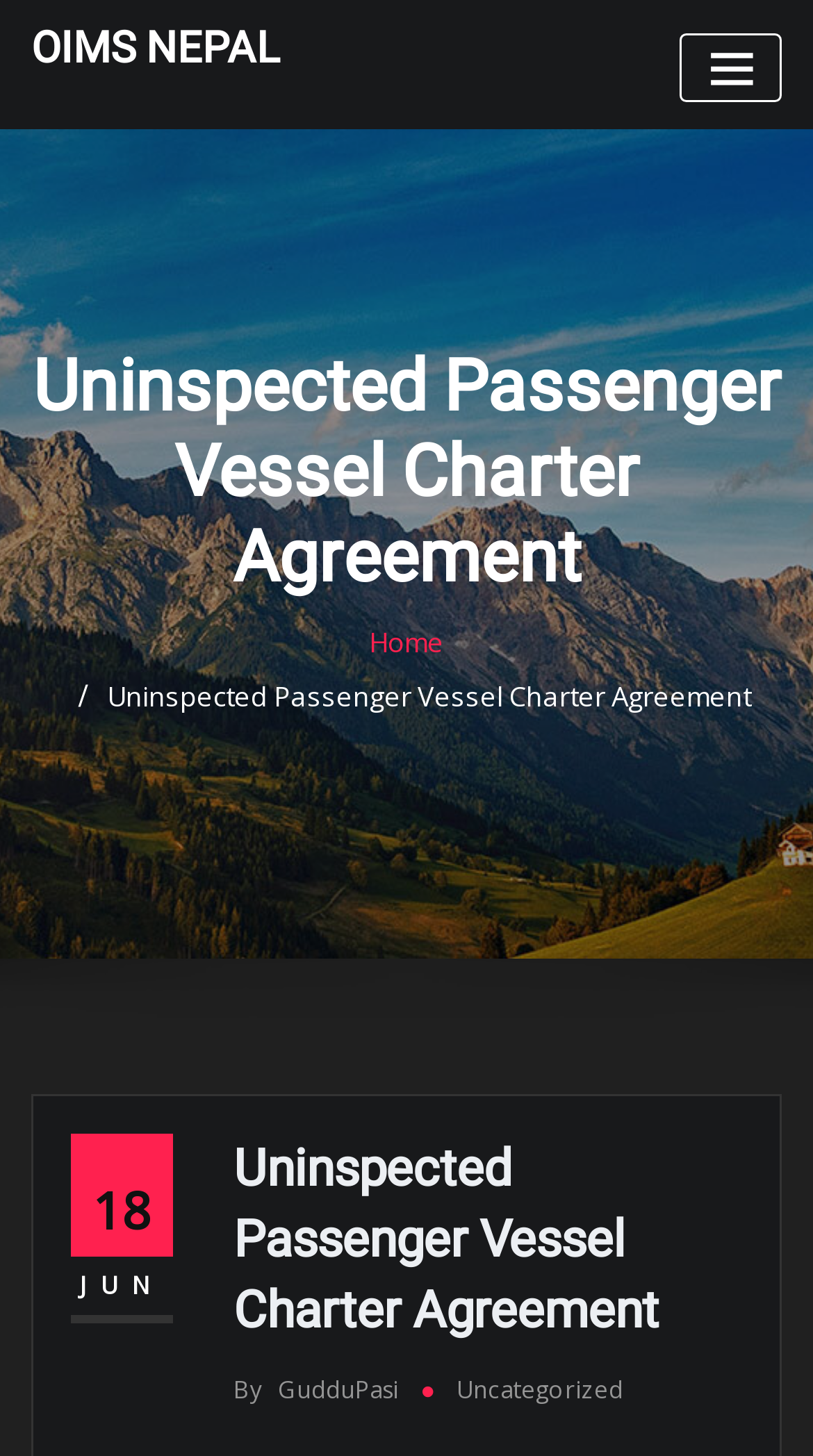What is the category of the charter agreement?
Look at the image and answer the question with a single word or phrase.

Uncategorized